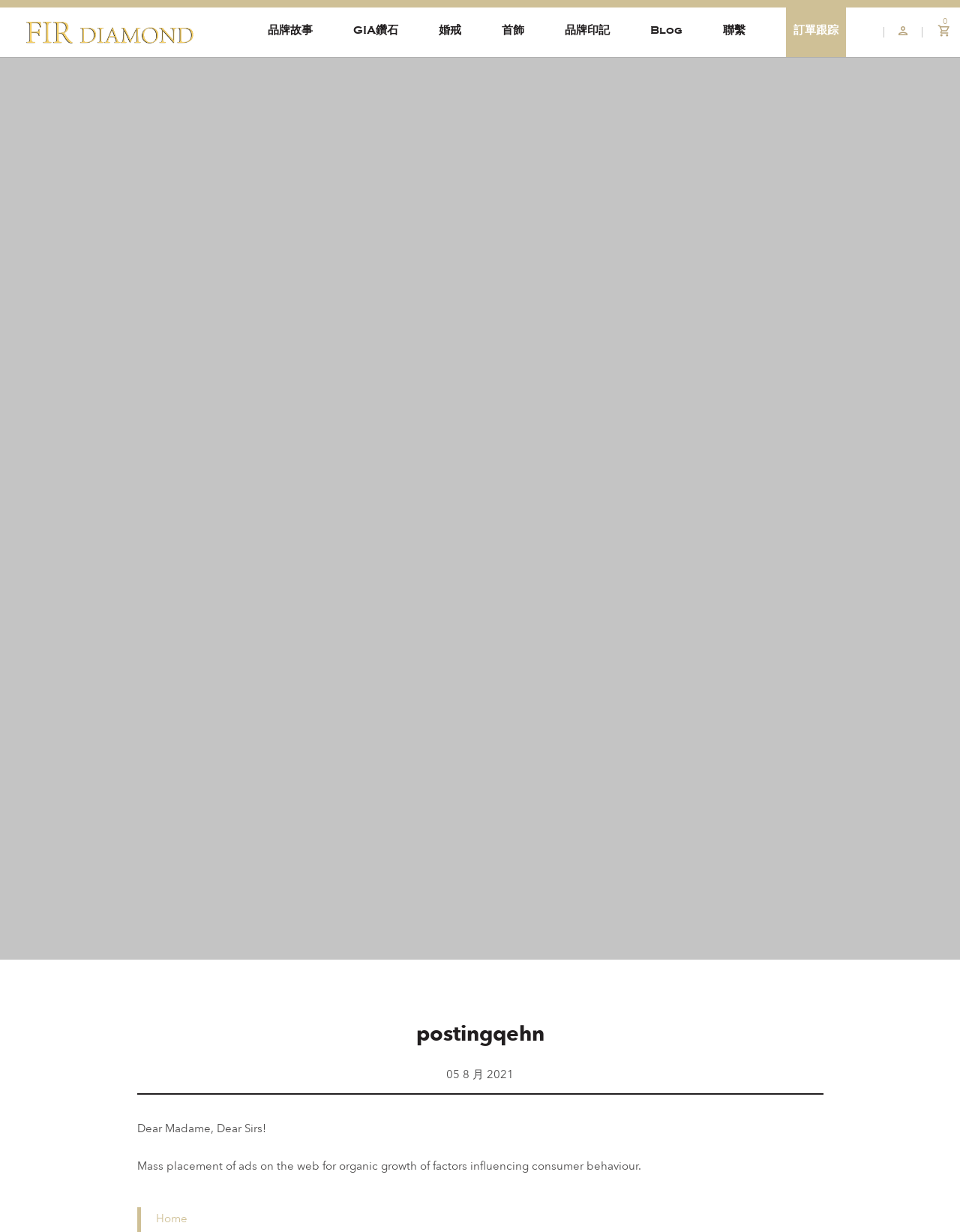Provide the bounding box coordinates, formatted as (top-left x, top-left y, bottom-right x, bottom-right y), with all values being floating point numbers between 0 and 1. Identify the bounding box of the UI element that matches the description: 0 Items

[0.961, 0.006, 0.977, 0.035]